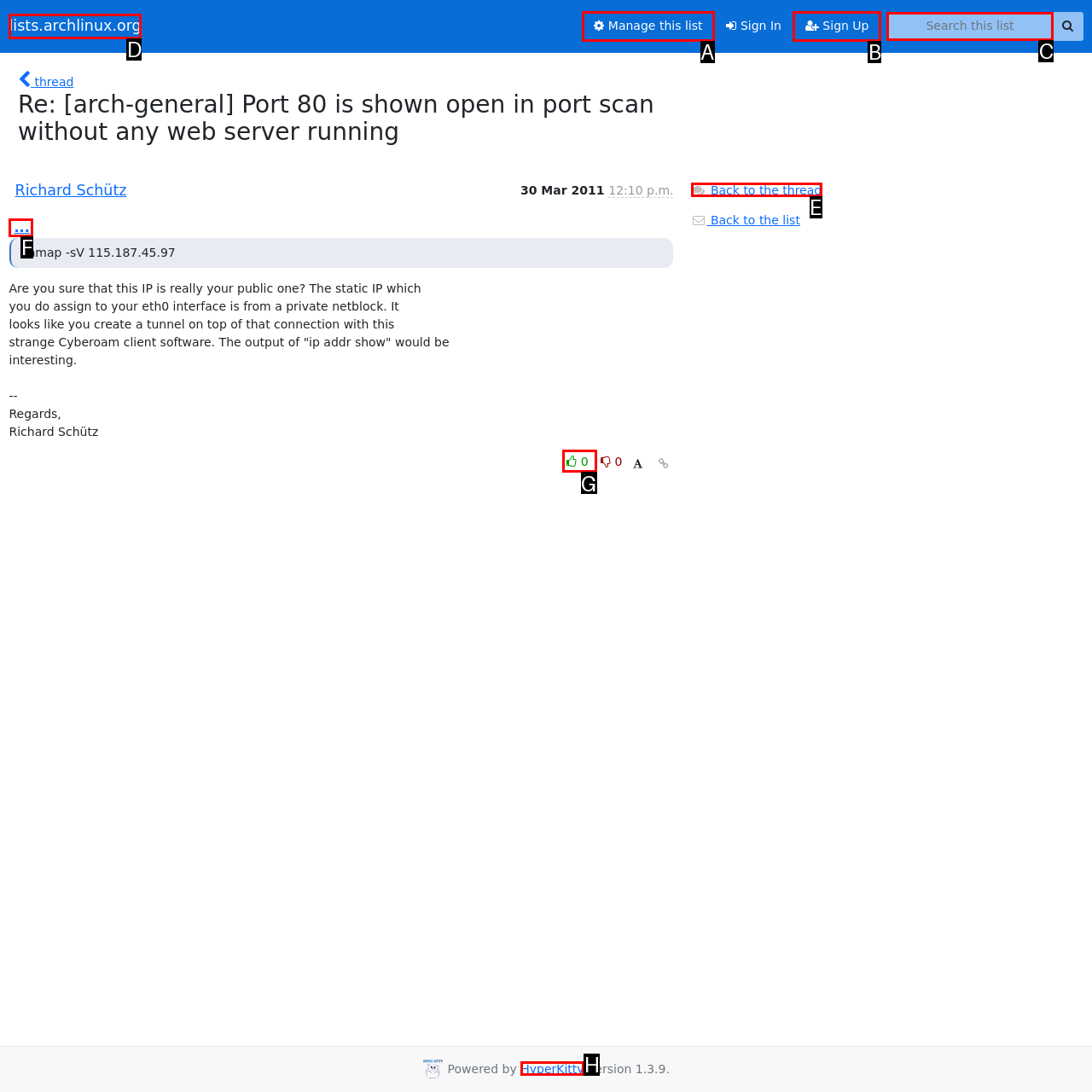Given the element description: Конфіденційність інформації про здоров’я споживачів
Pick the letter of the correct option from the list.

None